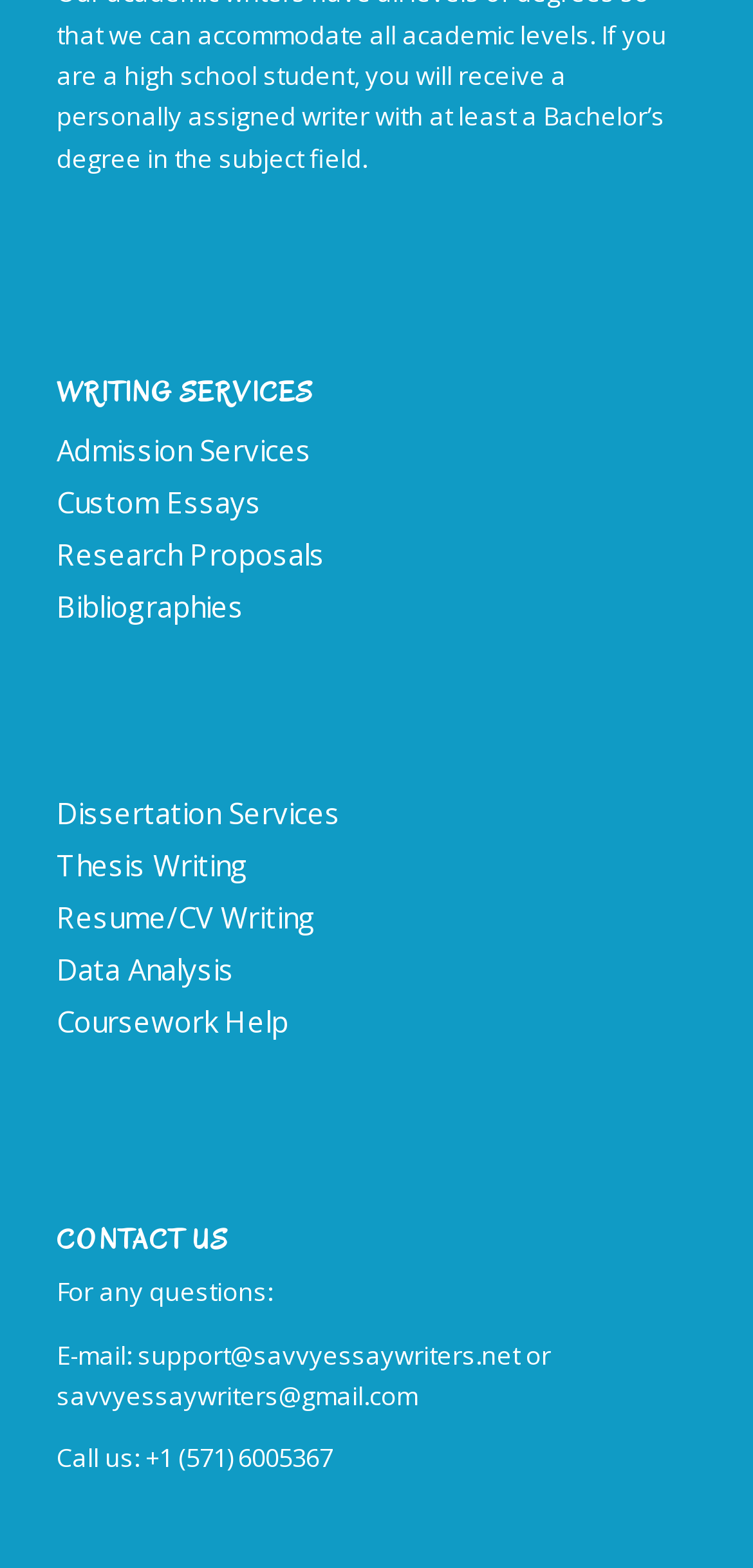Indicate the bounding box coordinates of the element that needs to be clicked to satisfy the following instruction: "Click on Admission Services". The coordinates should be four float numbers between 0 and 1, i.e., [left, top, right, bottom].

[0.075, 0.275, 0.413, 0.299]